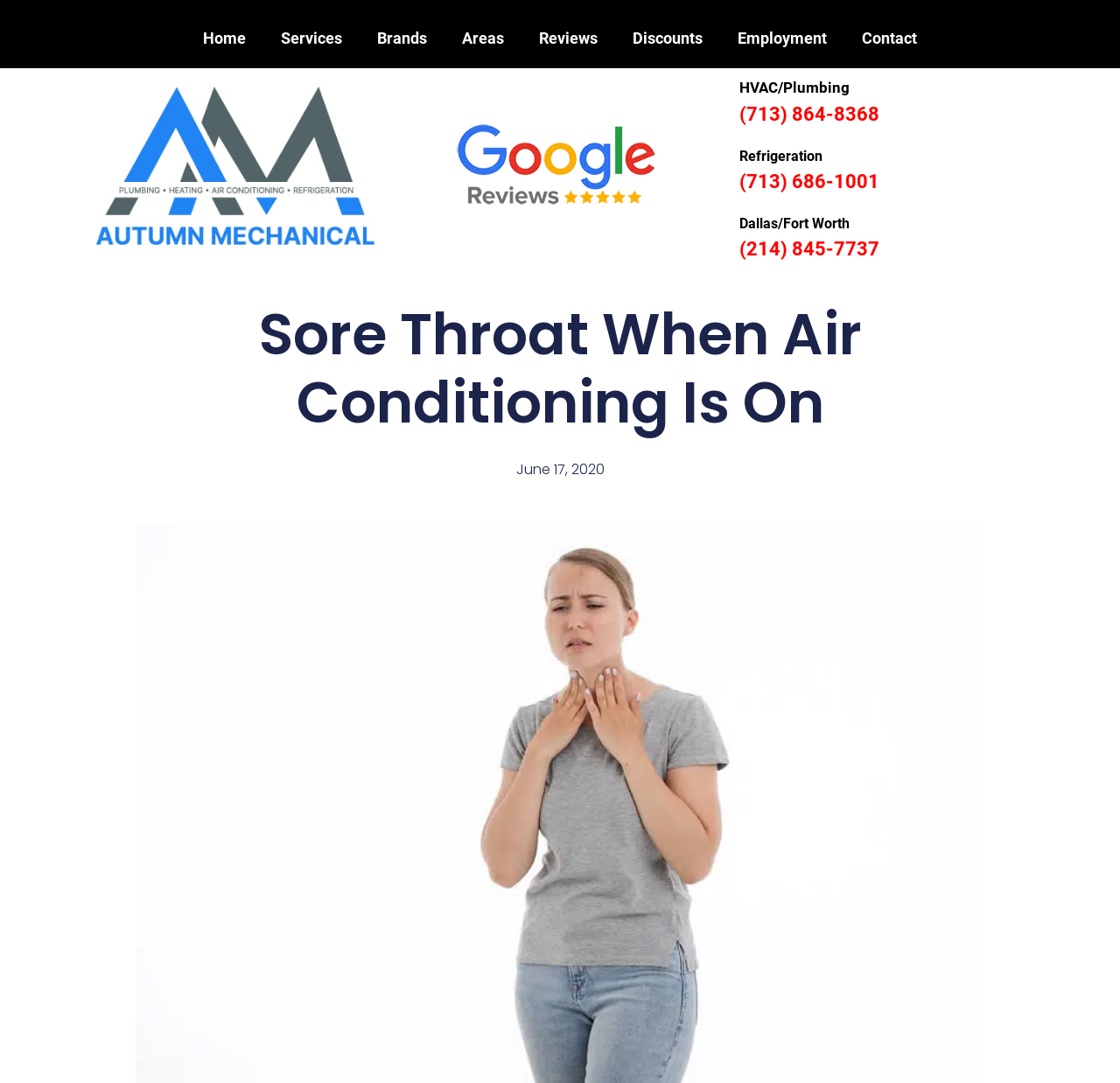What is the topic of the main article on this webpage?
Look at the screenshot and provide an in-depth answer.

I determined the topic of the main article by looking at the heading element on the webpage, which has the text 'Sore Throat When Air Conditioning Is On'. This heading is likely the title of the main article on this webpage.